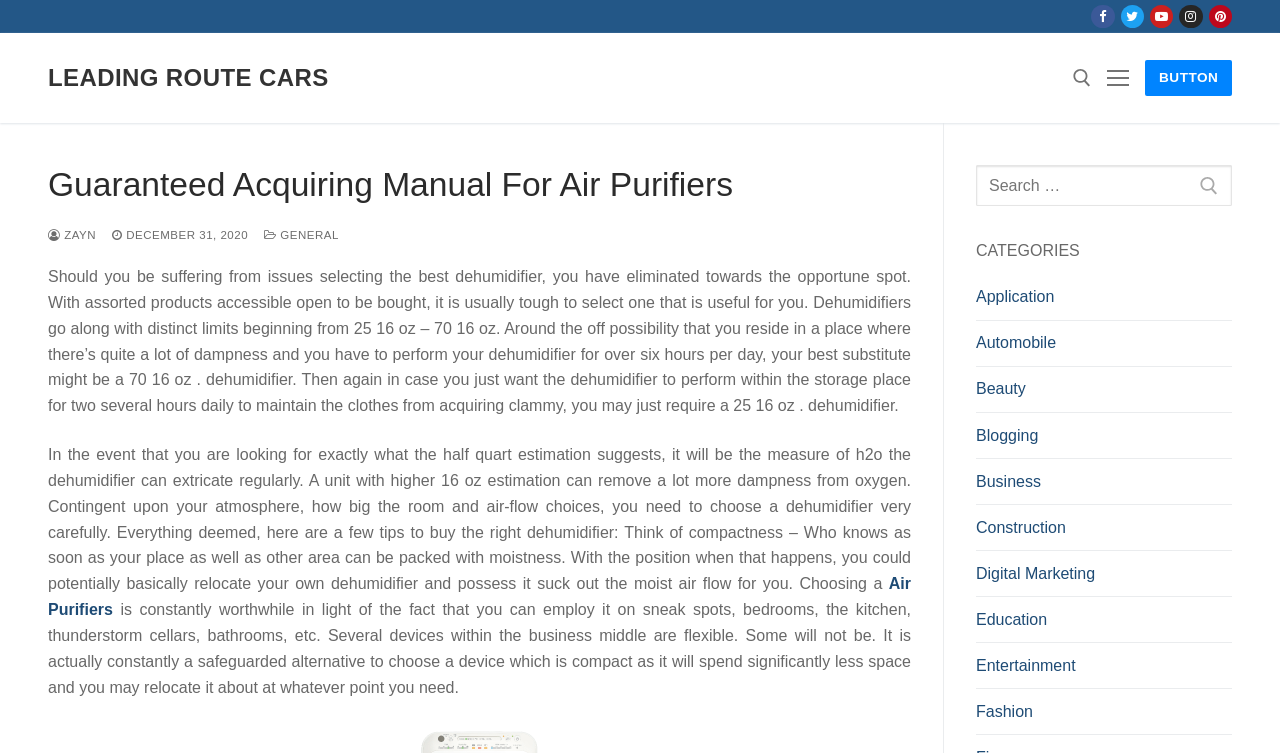Show the bounding box coordinates for the HTML element as described: "title="Pinterest"".

[0.944, 0.006, 0.962, 0.037]